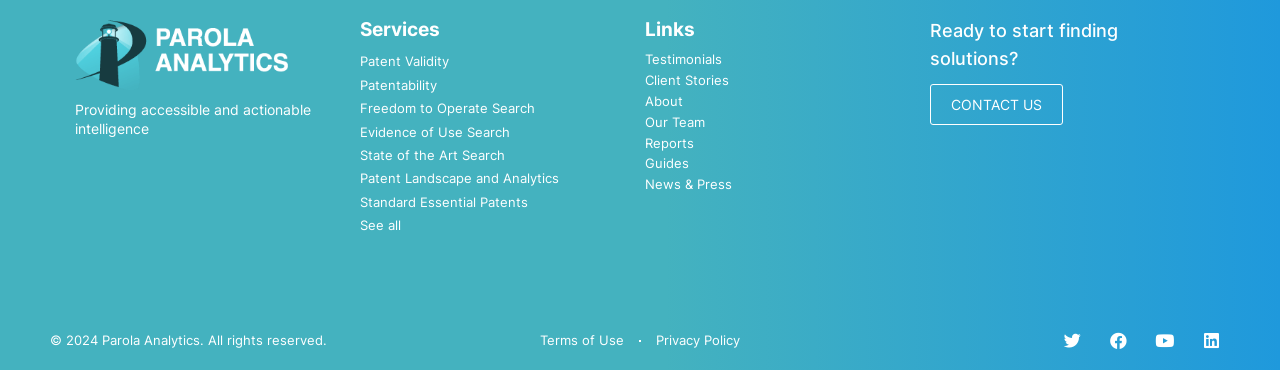Predict the bounding box of the UI element that fits this description: "parent_node: Follow Us On Facebook:".

None